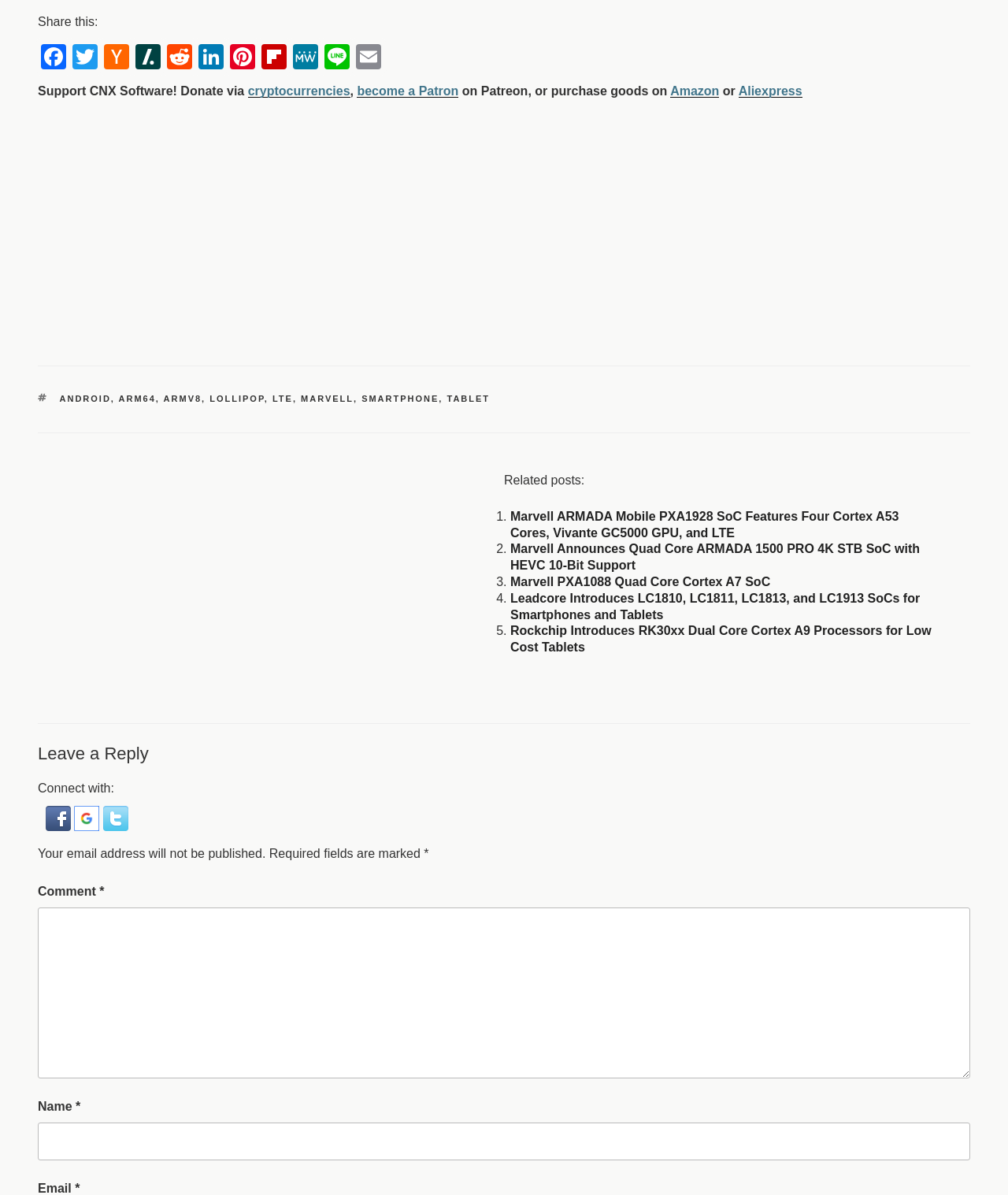Please identify the bounding box coordinates of the element's region that should be clicked to execute the following instruction: "Donate via cryptocurrencies". The bounding box coordinates must be four float numbers between 0 and 1, i.e., [left, top, right, bottom].

[0.246, 0.07, 0.347, 0.081]